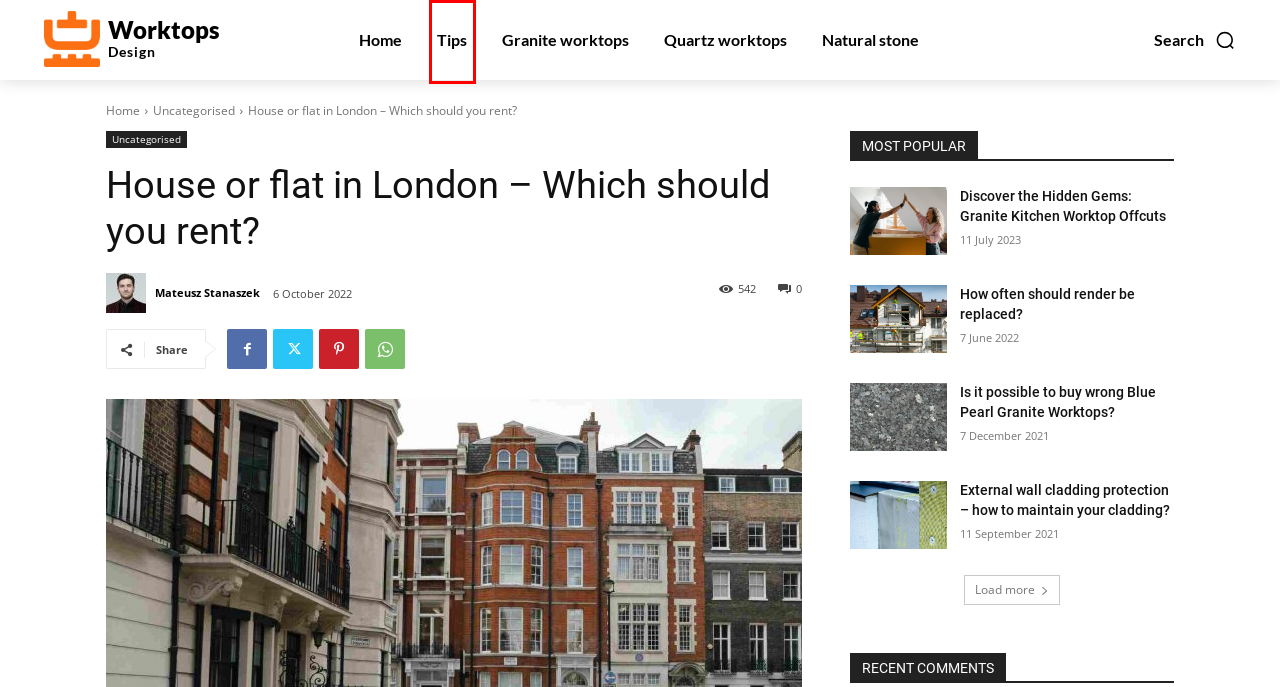Given a screenshot of a webpage with a red rectangle bounding box around a UI element, select the best matching webpage description for the new webpage that appears after clicking the highlighted element. The candidate descriptions are:
A. Granite Kitchen Worktop Offcuts - Answering All Your Questions!
B. Mateusz Stanaszek, Autor w serwisie Worktopsetc
C. Home - Worktopsetc
D. Quartz worktops - Worktopsetc
E. Granite worktops - Worktopsetc
F. Tips - Worktopsetc
G. Natural stone - Worktopsetc
H. Uncategorised - Worktopsetc

F